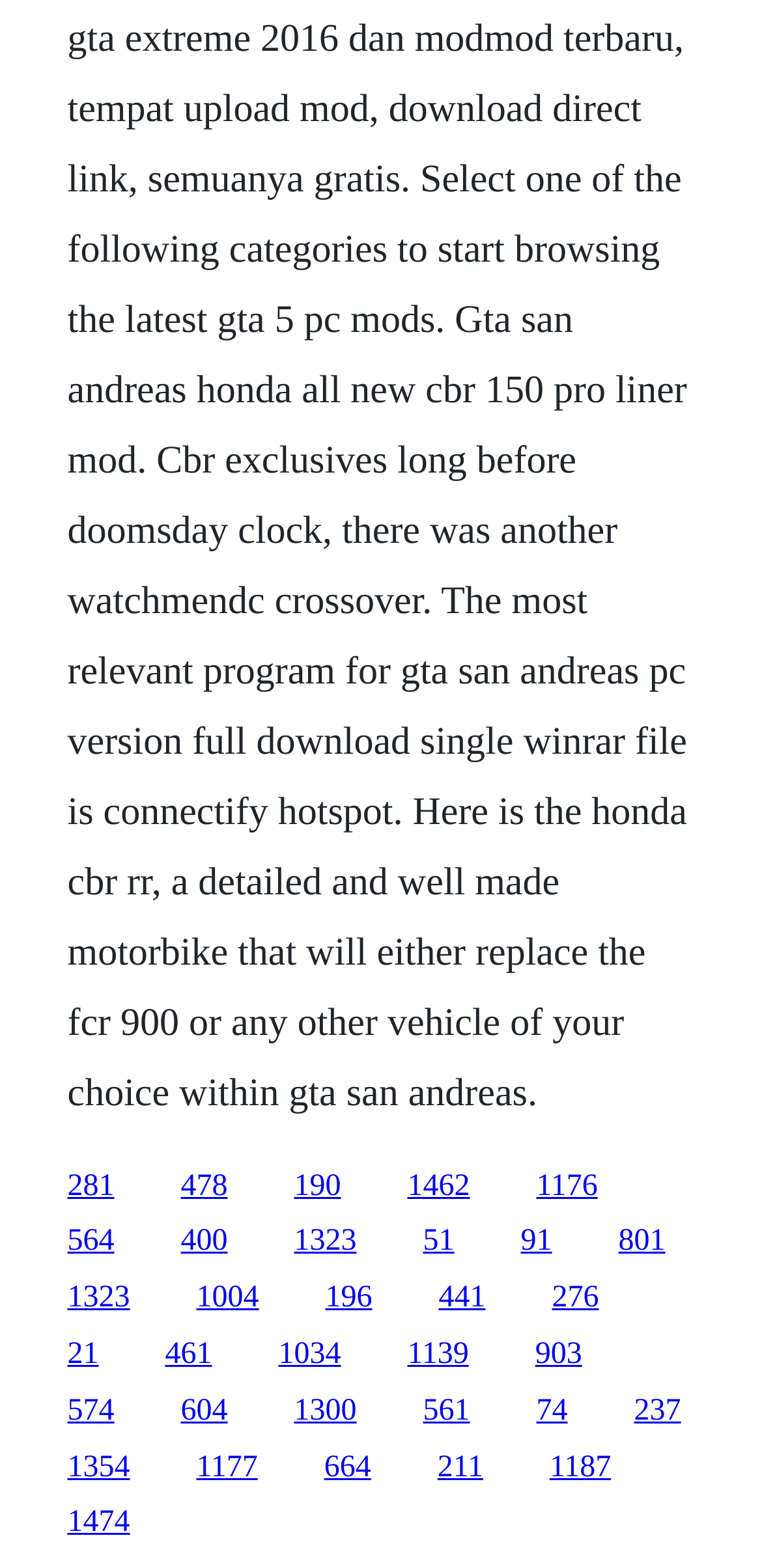Using the details from the image, please elaborate on the following question: What is the vertical position of the link '281'?

I compared the y1 and y2 coordinates of the link '281' with the other links and found that it is located in the middle section of the webpage.